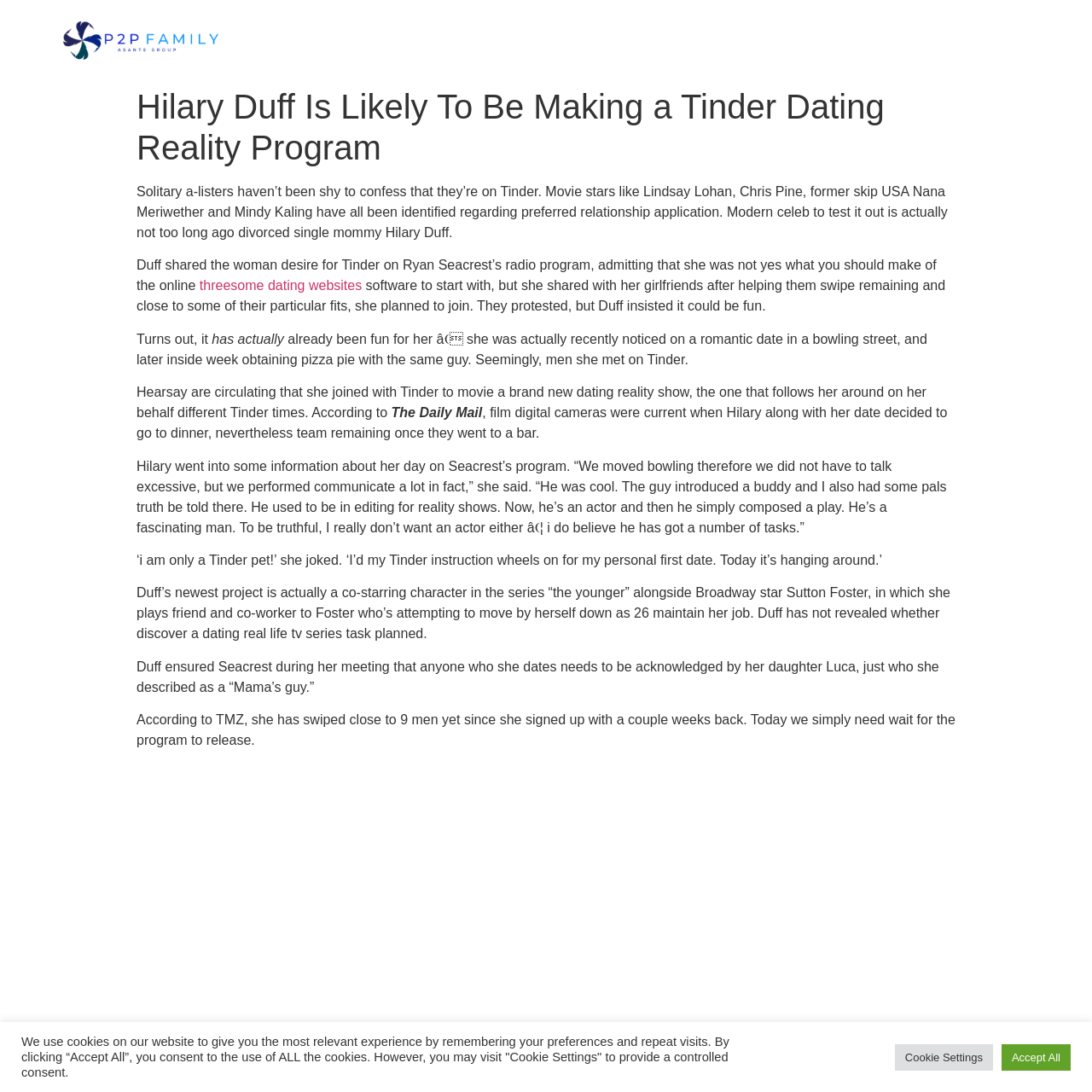Reply to the question with a brief word or phrase: What is the occupation of Hilary Duff's Tinder date?

Actor and playwright